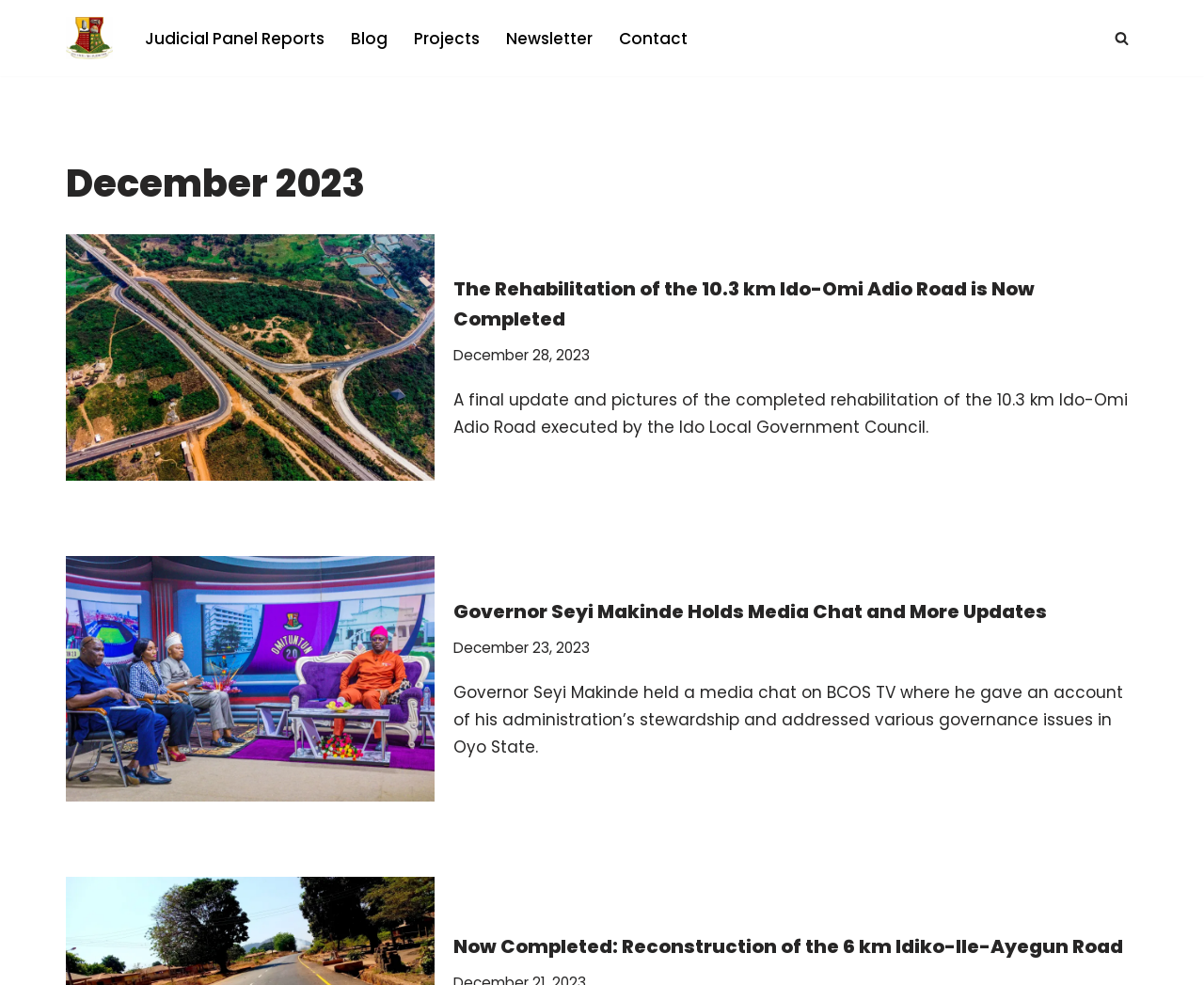Can you show the bounding box coordinates of the region to click on to complete the task described in the instruction: "Click on the 'Judicial Panel Reports' link"?

[0.12, 0.025, 0.27, 0.052]